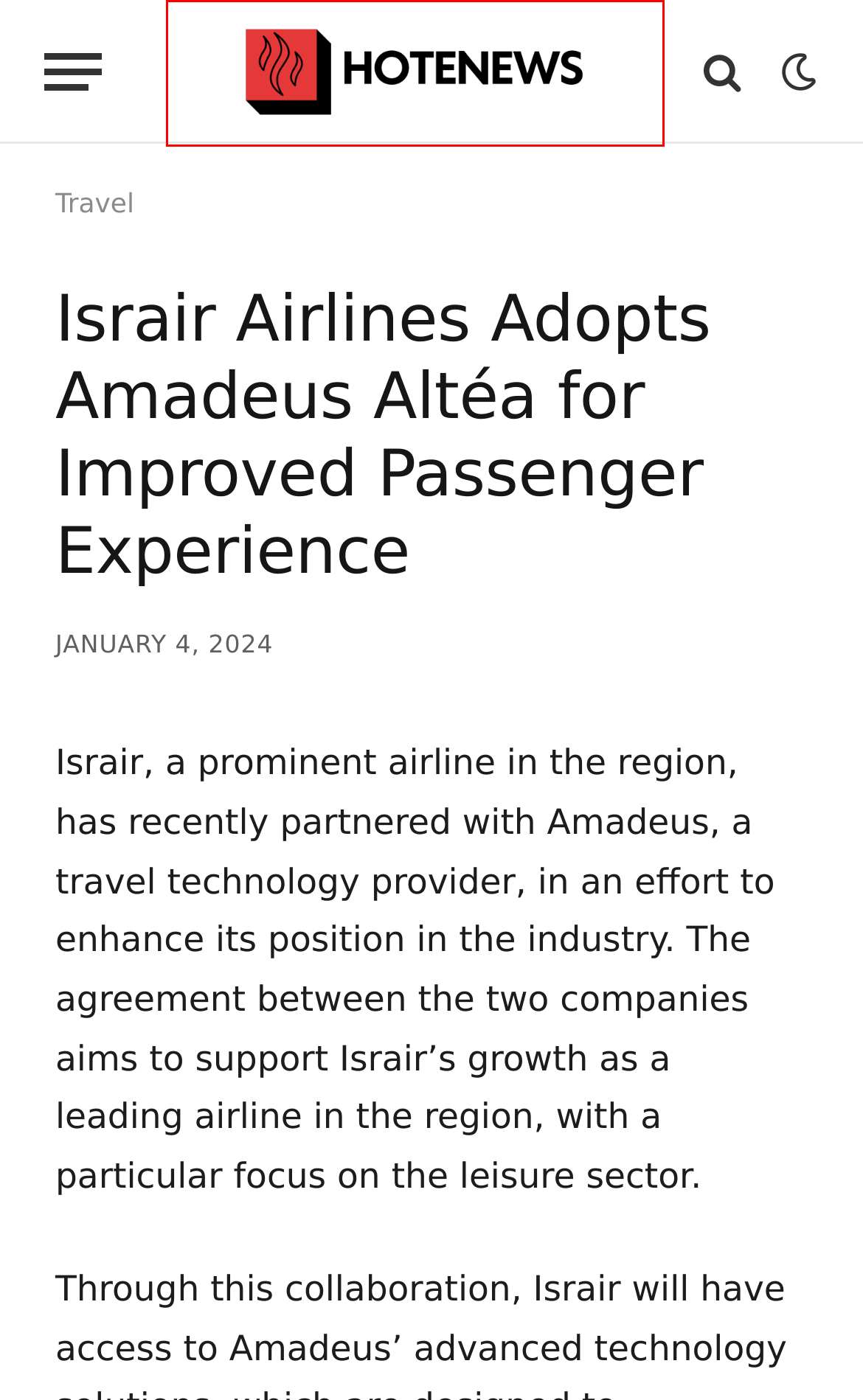You are presented with a screenshot of a webpage containing a red bounding box around an element. Determine which webpage description best describes the new webpage after clicking on the highlighted element. Here are the candidates:
A. - Hote News
B. Controversial Israeli Video Sparks Gaza Hospital Information Battle - Hote News
C. Hote News - Best News Platform
D. Israel-Hamas Conflict Escalates, Risking Regional Conflict - Hote News
E. Lyon manager injured in bus attack before Marseille match - Hote News
F. "Call of Duty: 20 Years On, Gamers Still Addicted" - Hote News
G. Get In Touch - Hote News
H. Travel - Hote News

C